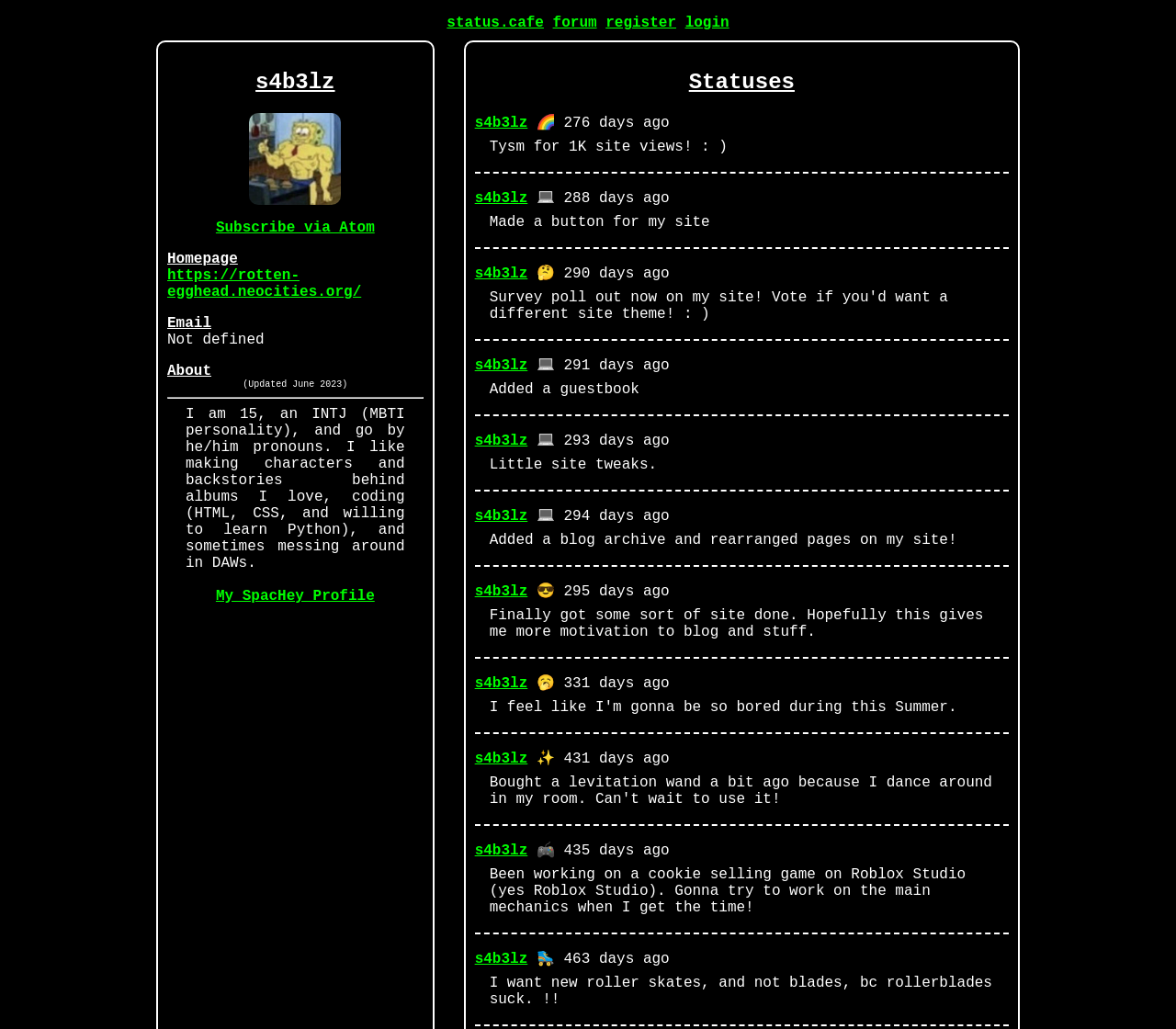Please identify the coordinates of the bounding box that should be clicked to fulfill this instruction: "visit the homepage".

[0.142, 0.244, 0.202, 0.26]